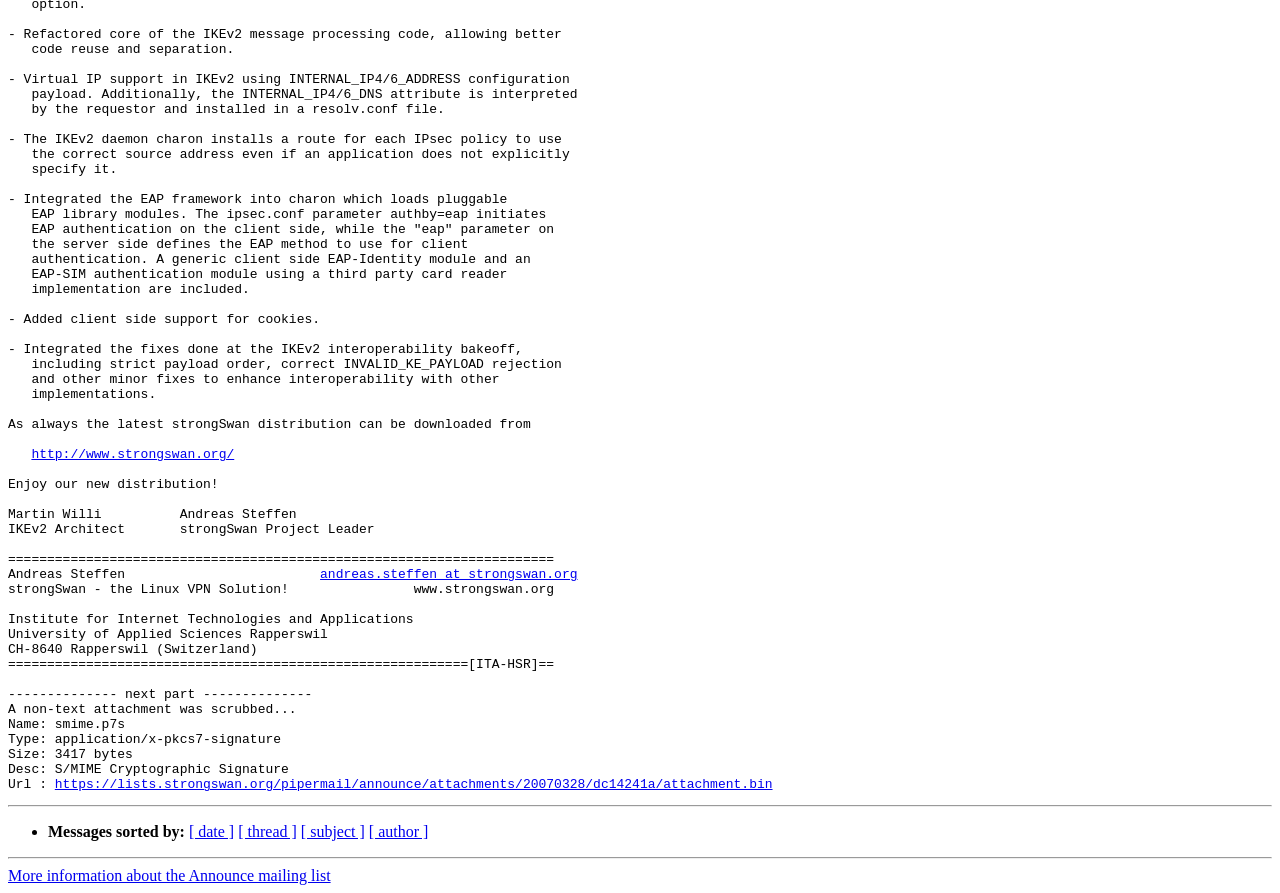Please identify the bounding box coordinates of the clickable element to fulfill the following instruction: "Get more information about the Announce mailing list". The coordinates should be four float numbers between 0 and 1, i.e., [left, top, right, bottom].

[0.006, 0.971, 0.258, 0.99]